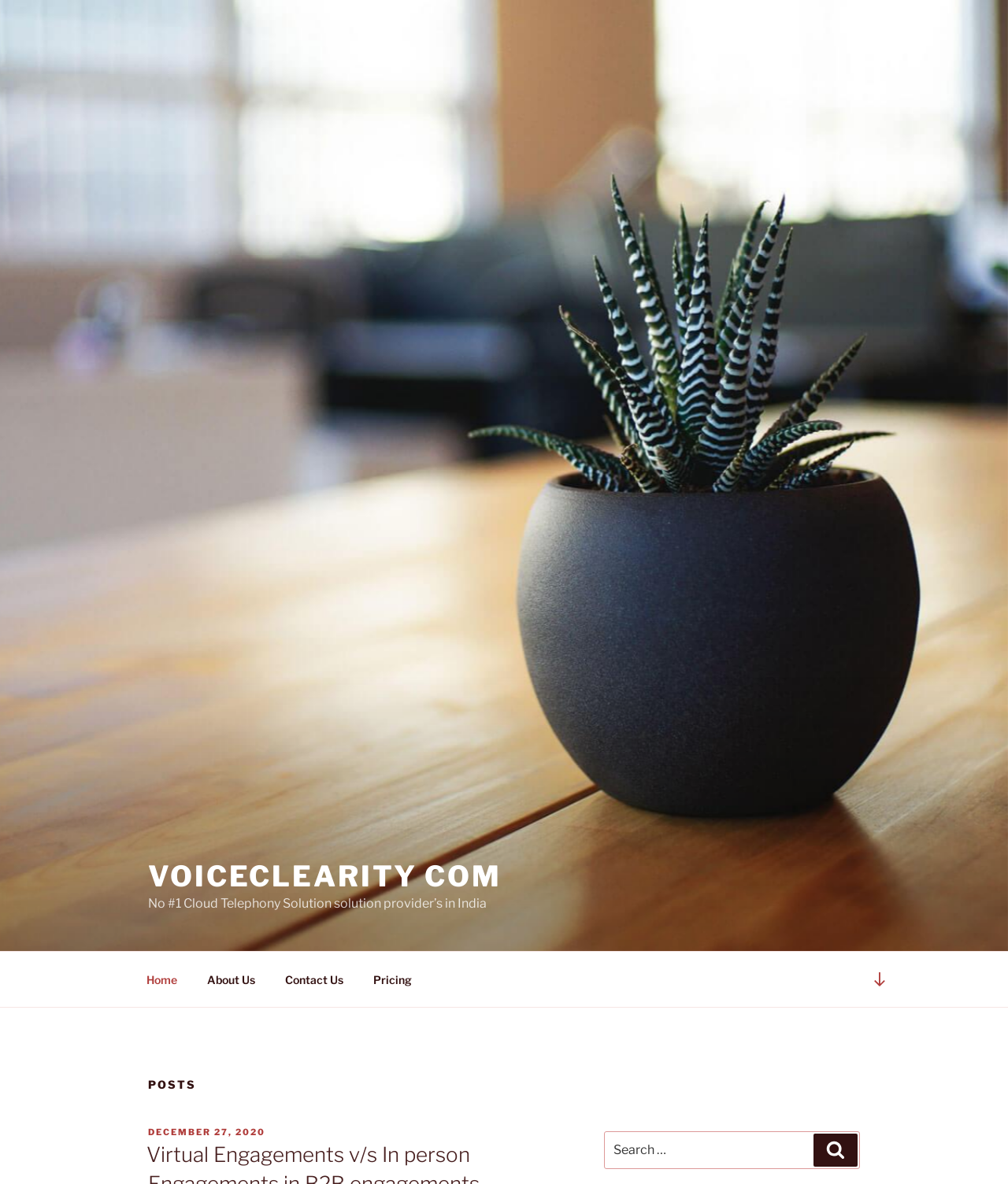Determine the bounding box coordinates of the clickable region to follow the instruction: "Click on the 'Pricing' link".

[0.356, 0.811, 0.422, 0.843]